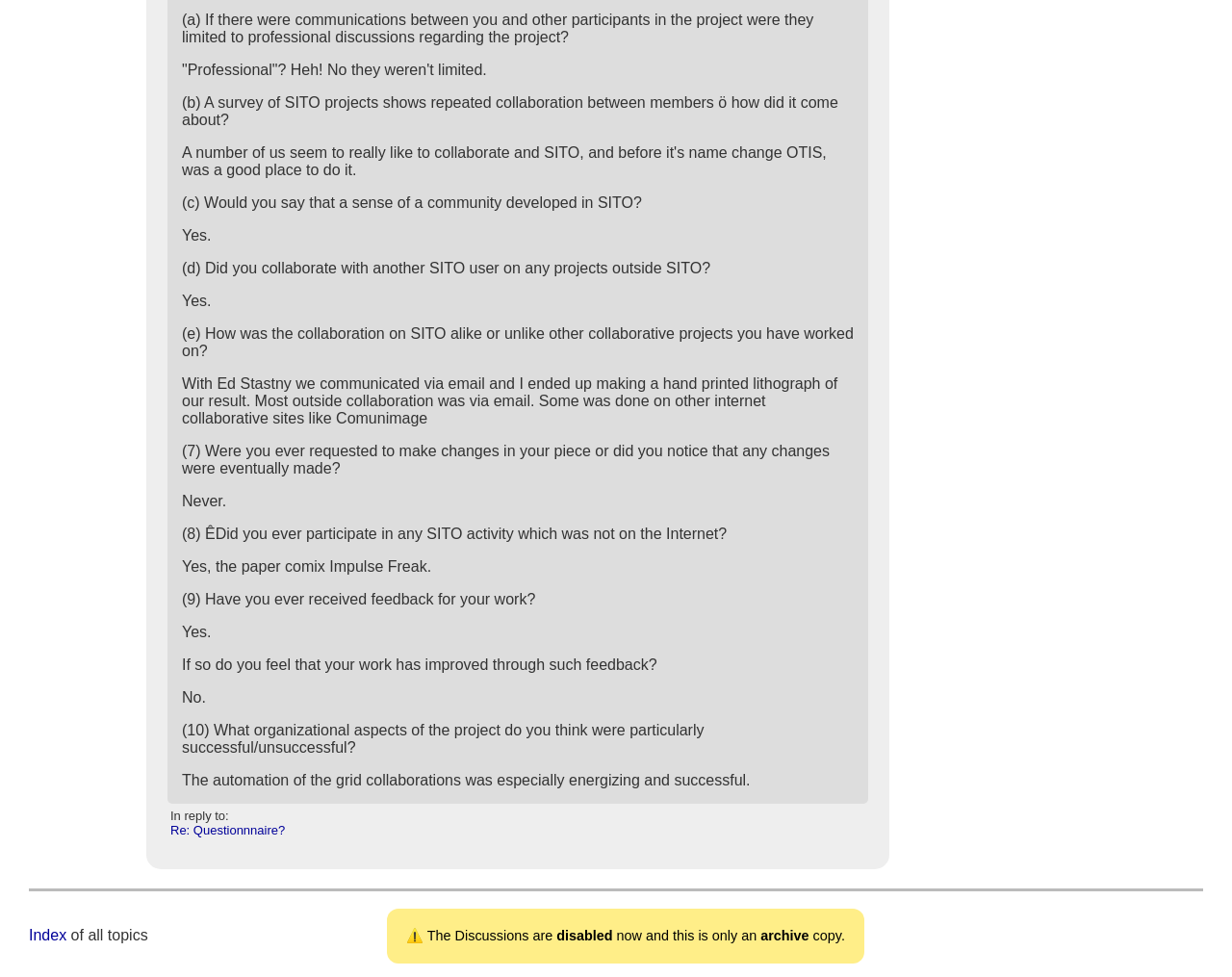Find the bounding box coordinates for the UI element that matches this description: "Re: Questionnnaire?".

[0.138, 0.842, 0.231, 0.857]